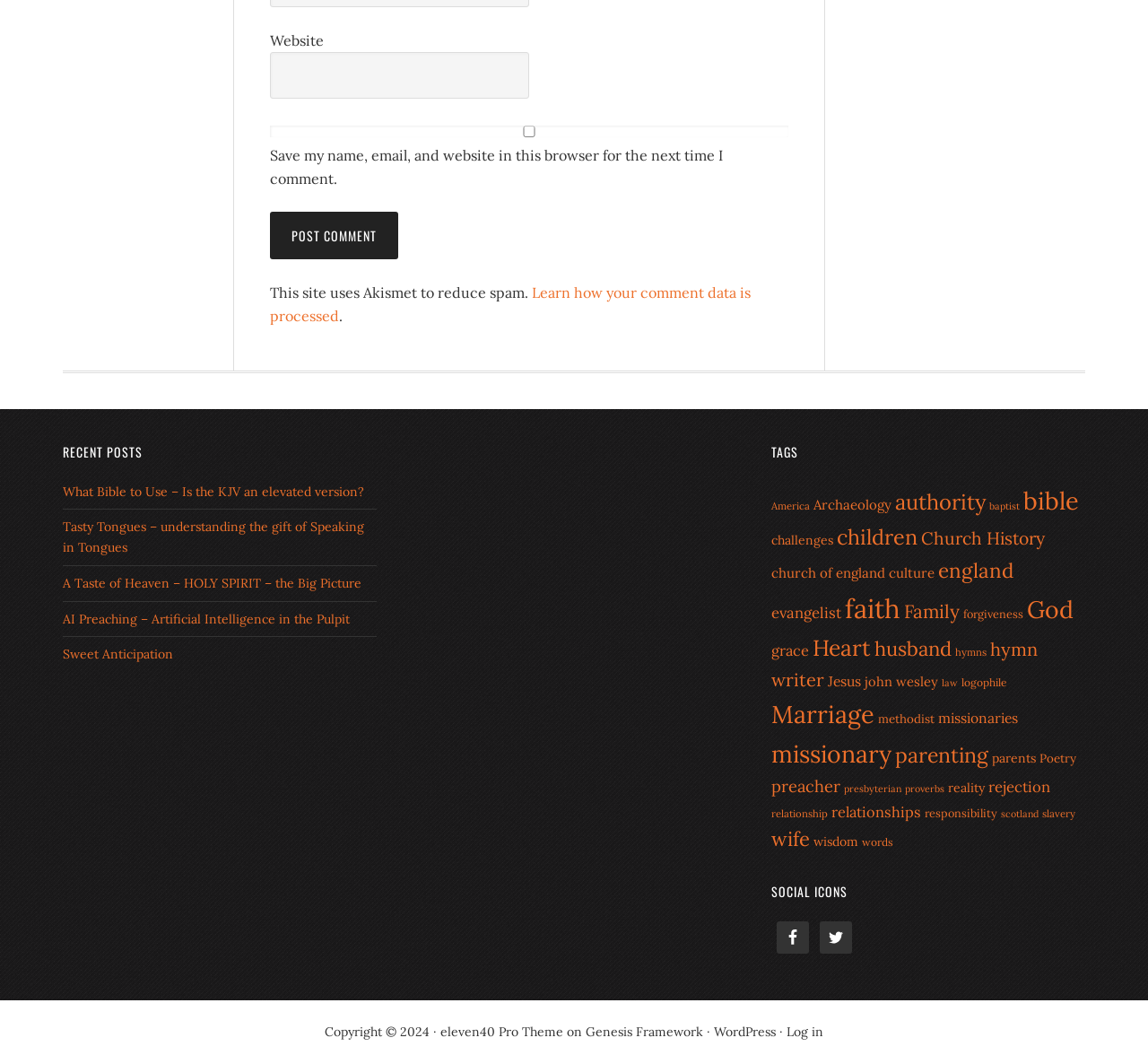Locate the bounding box coordinates for the element described below: "Log in". The coordinates must be four float values between 0 and 1, formatted as [left, top, right, bottom].

[0.685, 0.962, 0.717, 0.977]